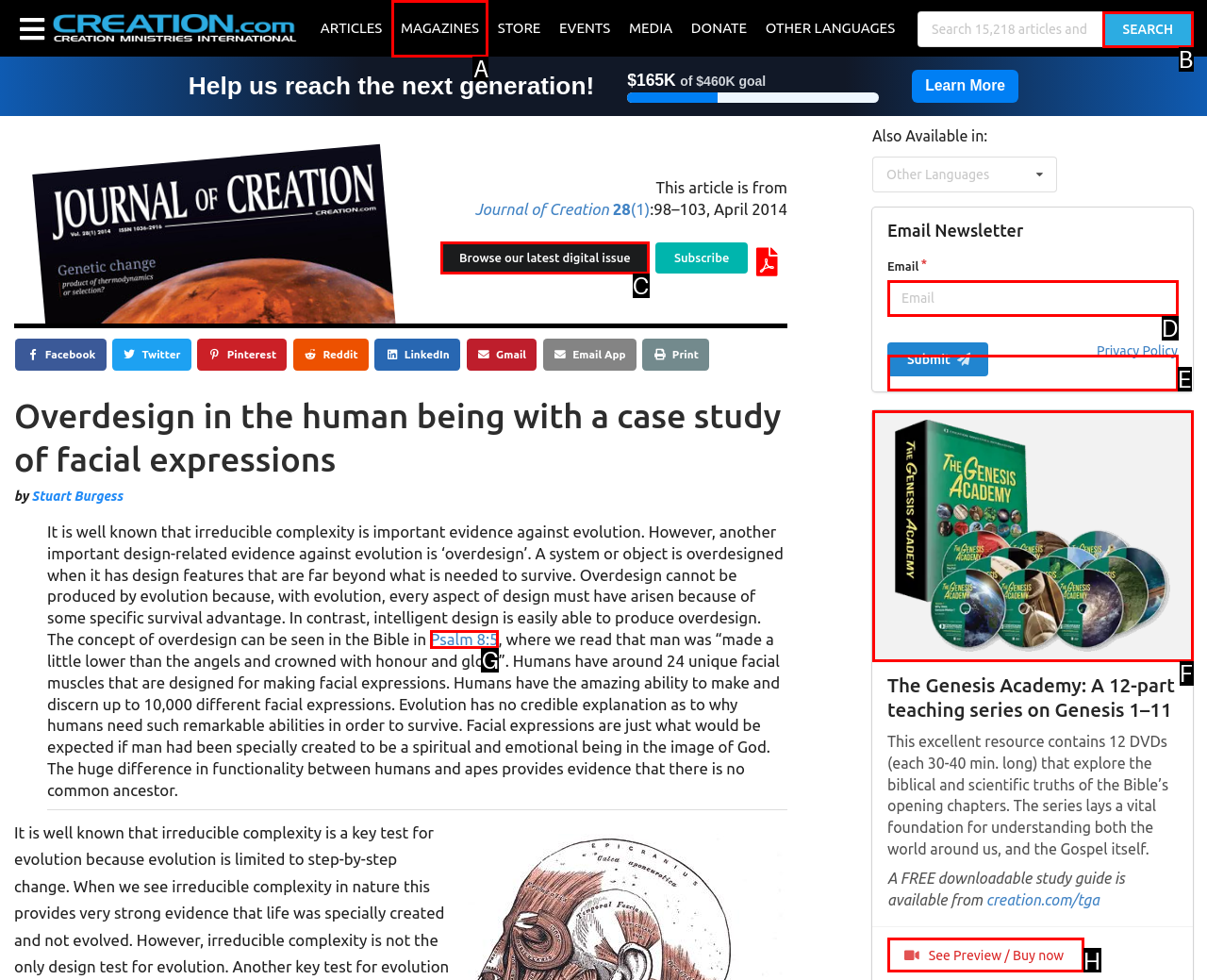Select the HTML element that matches the description: ✖
Respond with the letter of the correct choice from the given options directly.

None